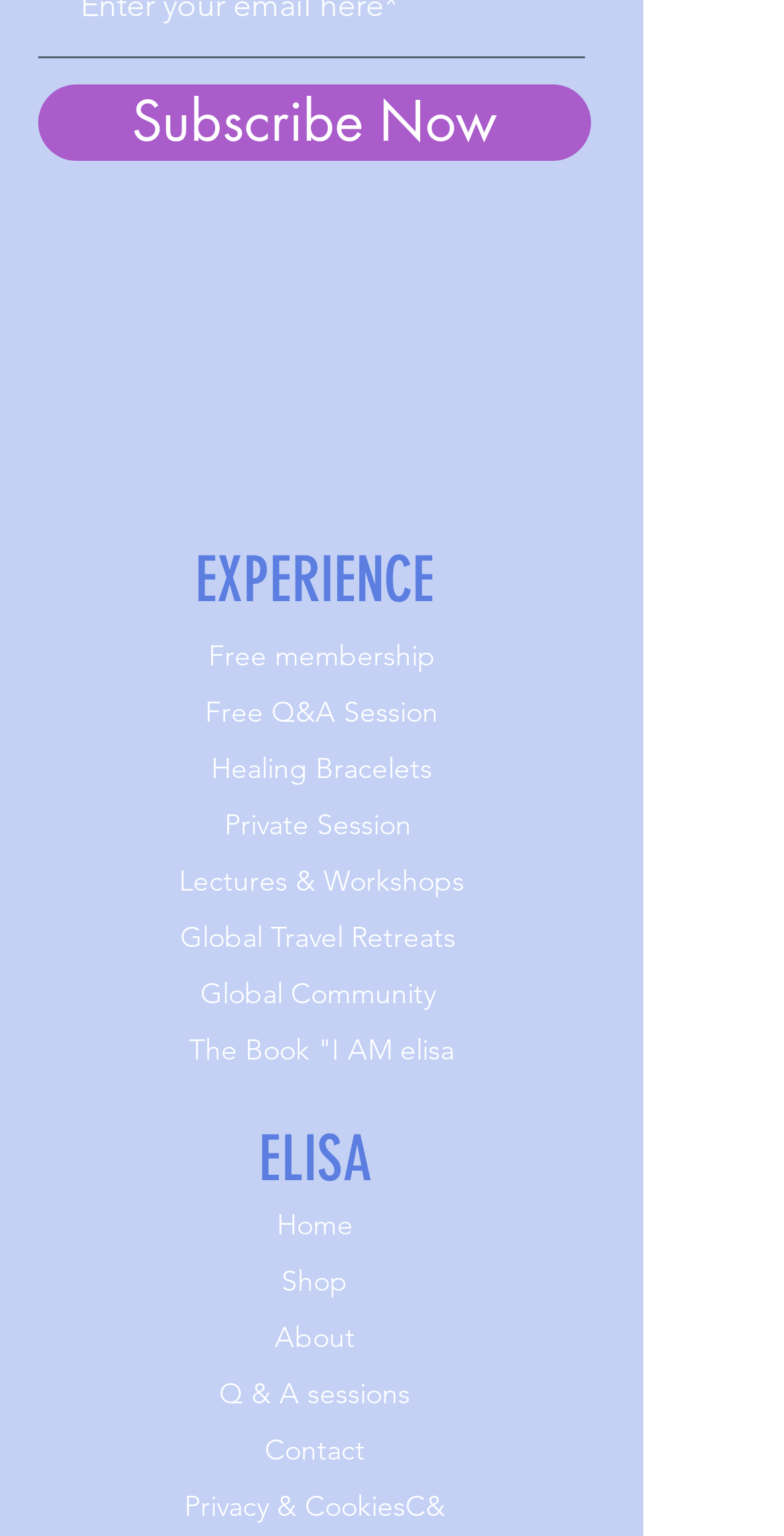Please predict the bounding box coordinates (top-left x, top-left y, bottom-right x, bottom-right y) for the UI element in the screenshot that fits the description: Q & A sessions

[0.279, 0.895, 0.523, 0.919]